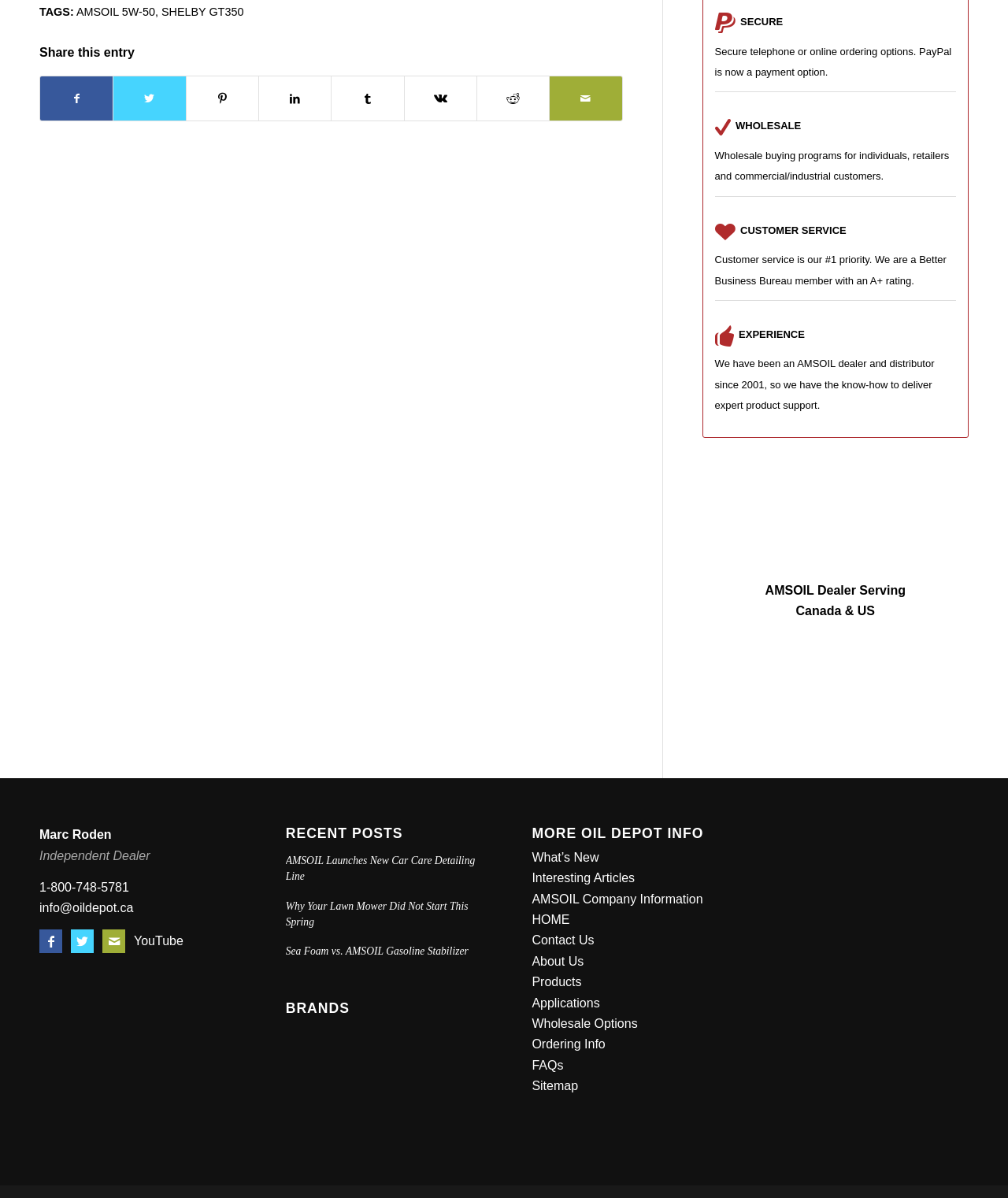What is the country served by the AMSOIL dealer?
Analyze the image and deliver a detailed answer to the question.

I found the answer by looking at the static text element with the content 'Canada & US' which is located at the bottom of the webpage, indicating that the AMSOIL dealer serves Canada and the US.